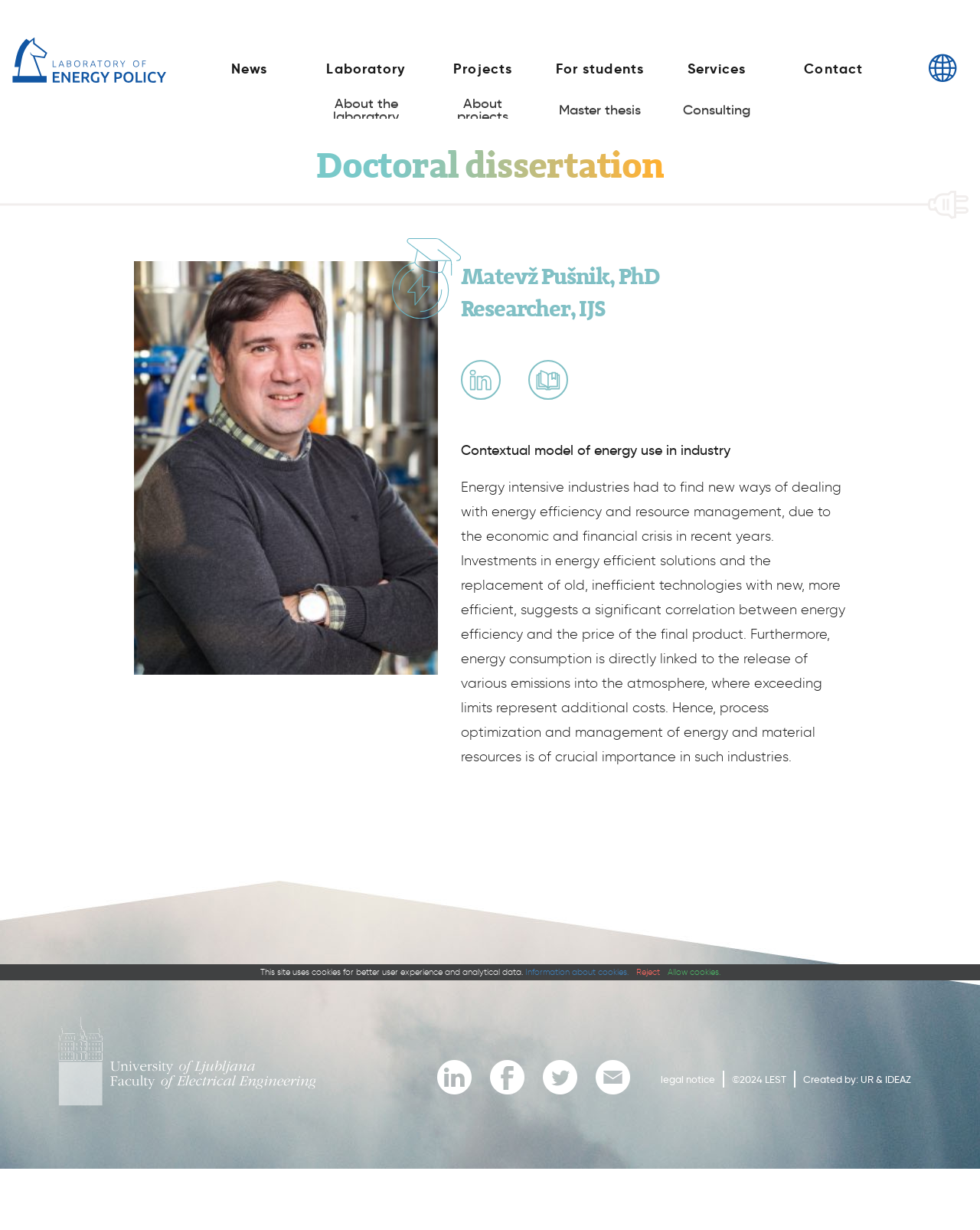Please determine the bounding box coordinates for the UI element described as: "Back to Off Camera Index…".

None